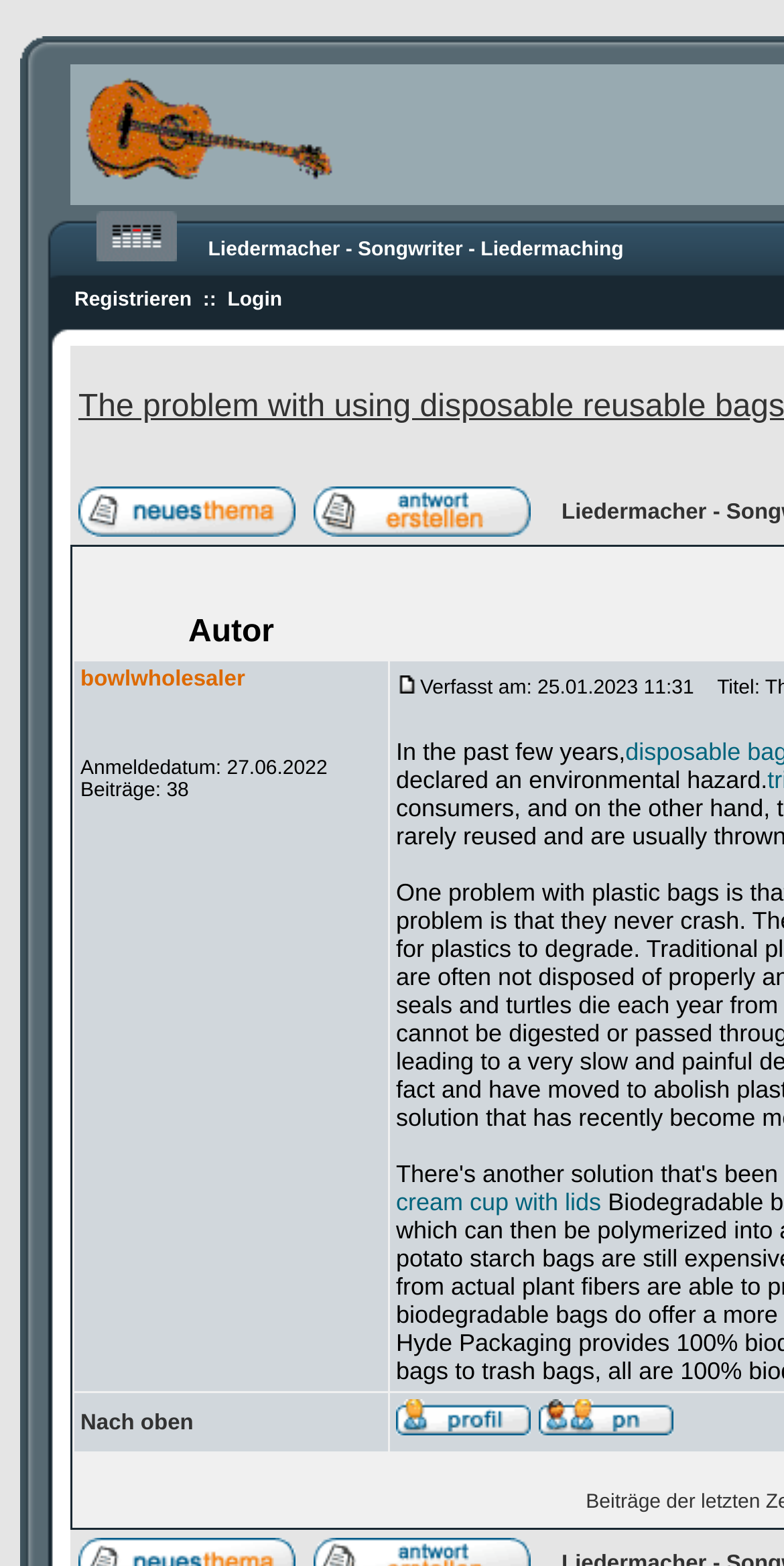How many columns are in the table?
Answer the question in as much detail as possible.

I examined the table structure and found that there is only one column header, which is 'Autor'. Therefore, there is only one column in the table.